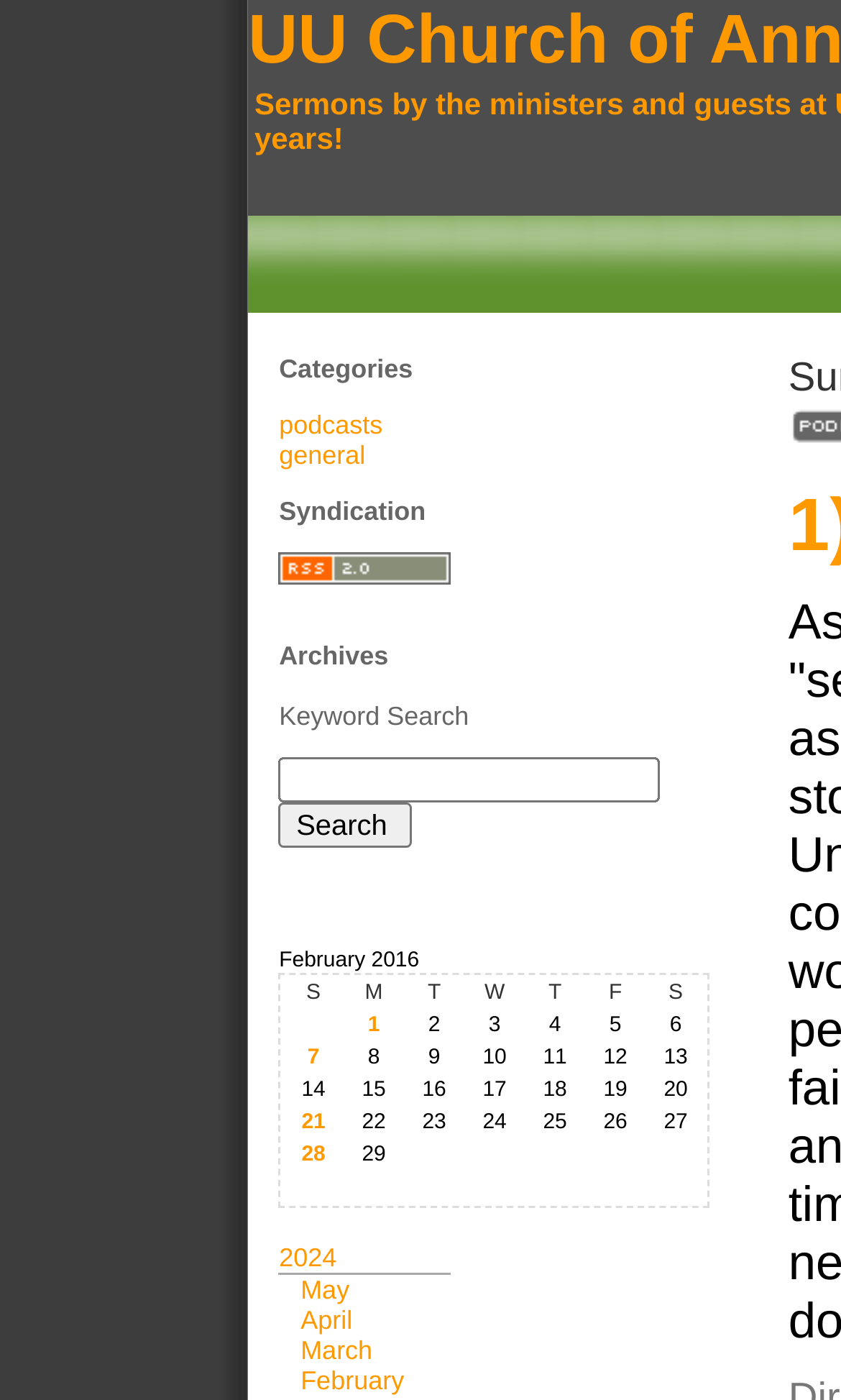How many links are there to other months?
Refer to the screenshot and respond with a concise word or phrase.

4